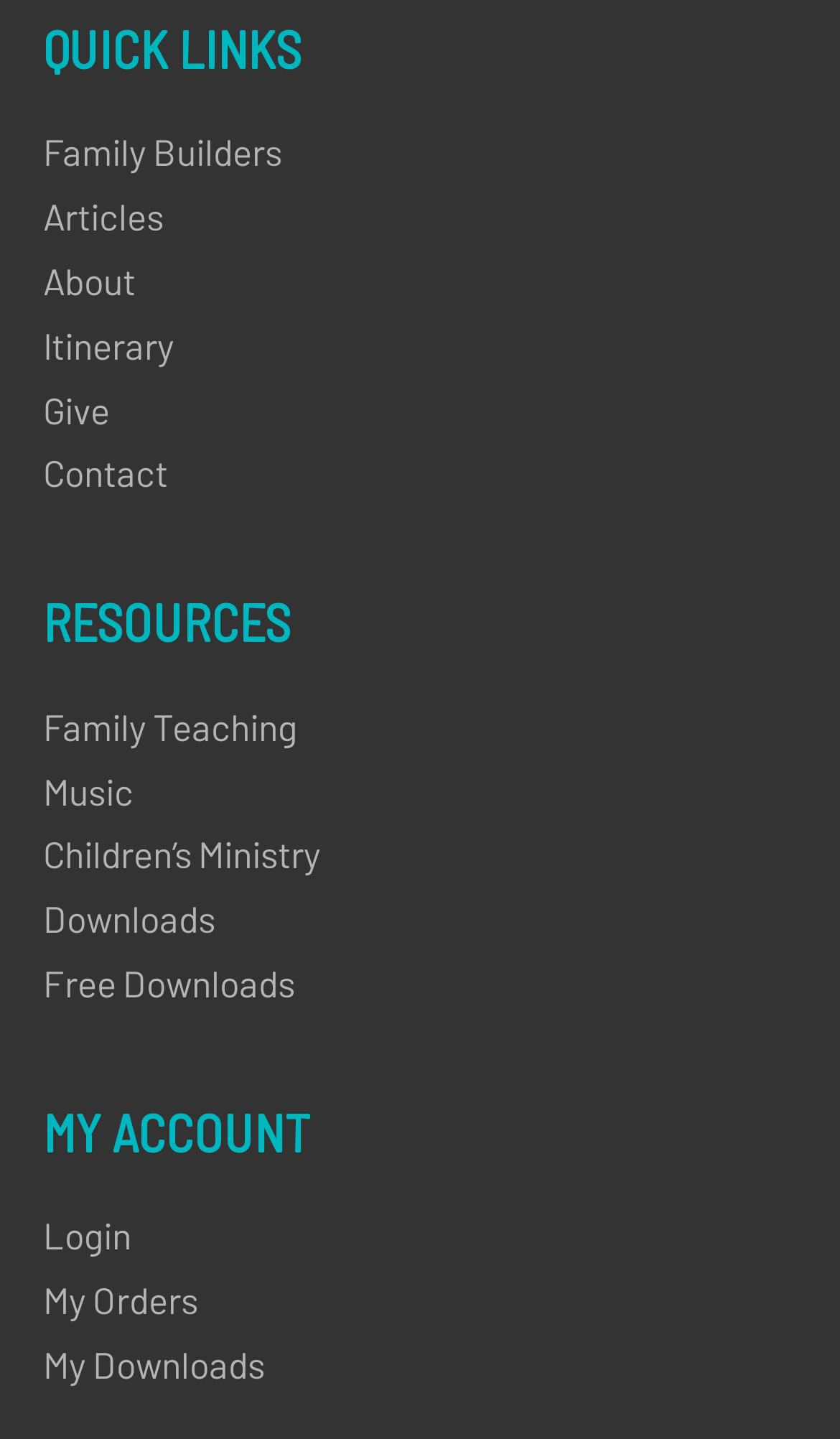Predict the bounding box coordinates of the area that should be clicked to accomplish the following instruction: "access articles". The bounding box coordinates should consist of four float numbers between 0 and 1, i.e., [left, top, right, bottom].

[0.051, 0.135, 0.195, 0.165]